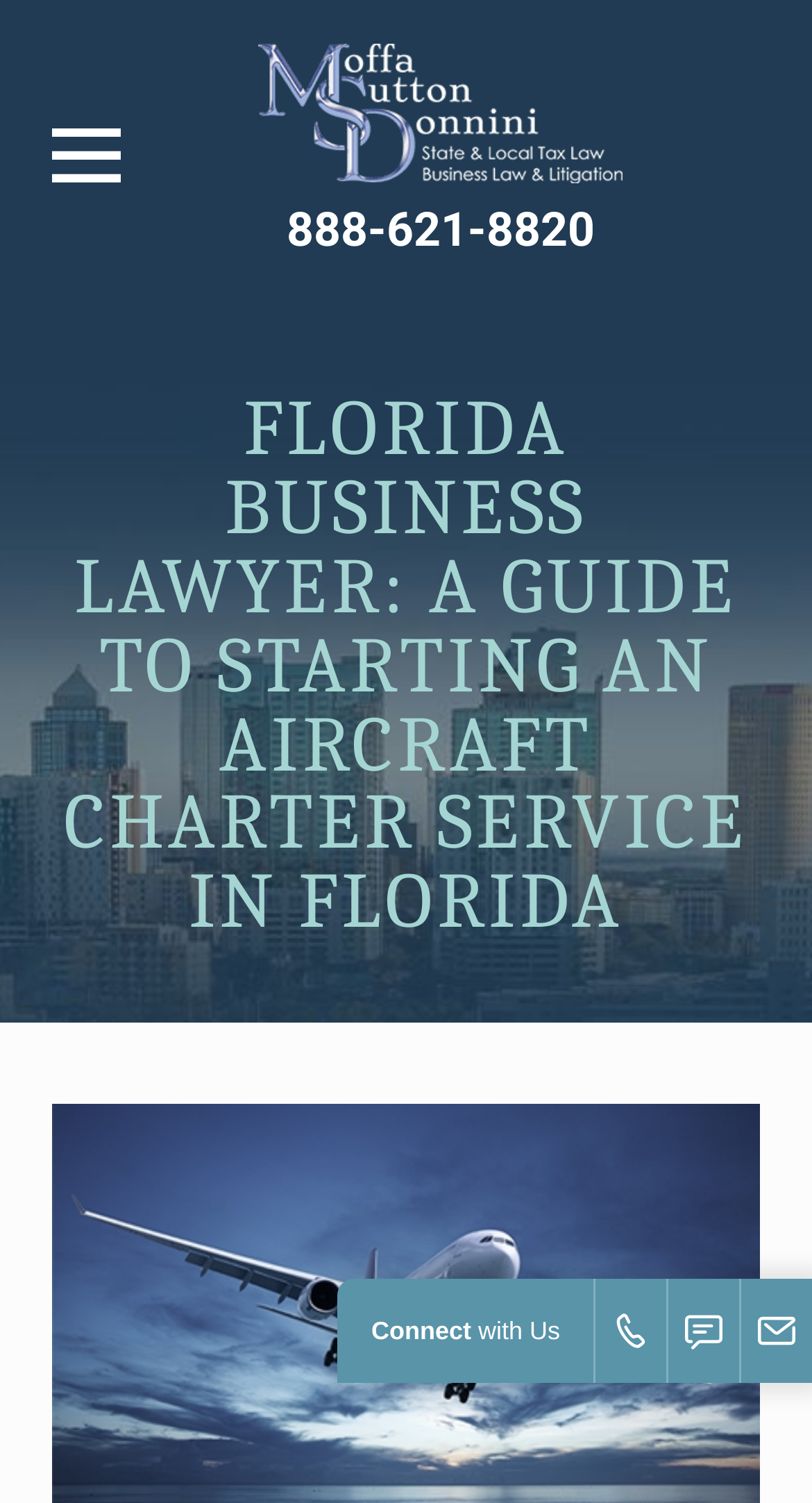Answer briefly with one word or phrase:
What is the text above the social media buttons?

Connect with Us